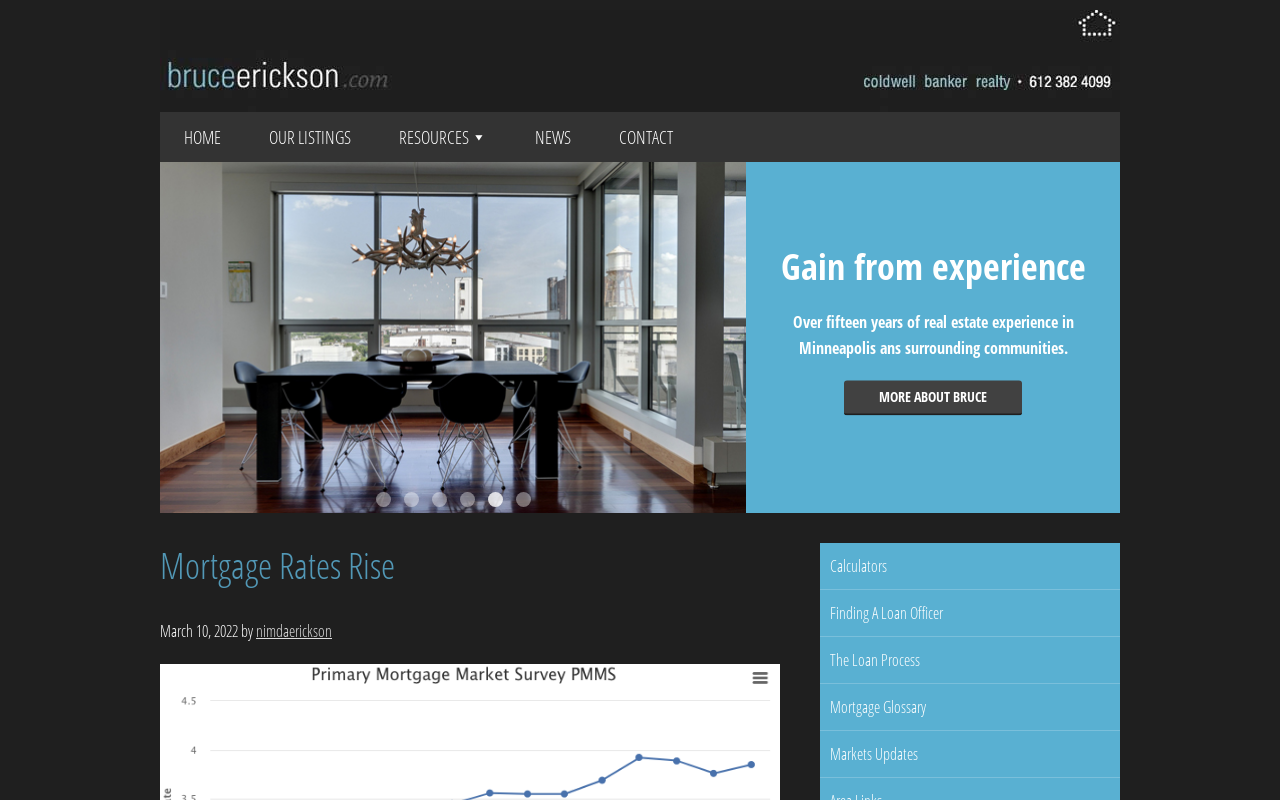Give a complete and precise description of the webpage's appearance.

The webpage is about mortgage rates and real estate, with a focus on the rising mortgage rates. At the top, there is a navigation menu with five links: "HOME", "OUR LISTINGS", "RESOURCES", "NEWS", and "CONTACT". Below the navigation menu, there are six images lined up horizontally, taking up most of the top half of the page.

On the left side of the page, there is a section with a heading "Gain from experience" and a paragraph of text describing the experience of a real estate agent in Minneapolis. Below this section, there is a link to "MORE ABOUT BRUCE".

On the right side of the page, there is a section with a heading "Mortgage Rates Rise" and a subheading with the date "March 10, 2022" and the author's name "nimdaerickson". Below this section, there are five links to various resources, including "Calculators", "Finding A Loan Officer", "The Loan Process", "Mortgage Glossary", and "Markets Updates".

Scattered throughout the page, there are several links with no text, which may be icons or buttons.